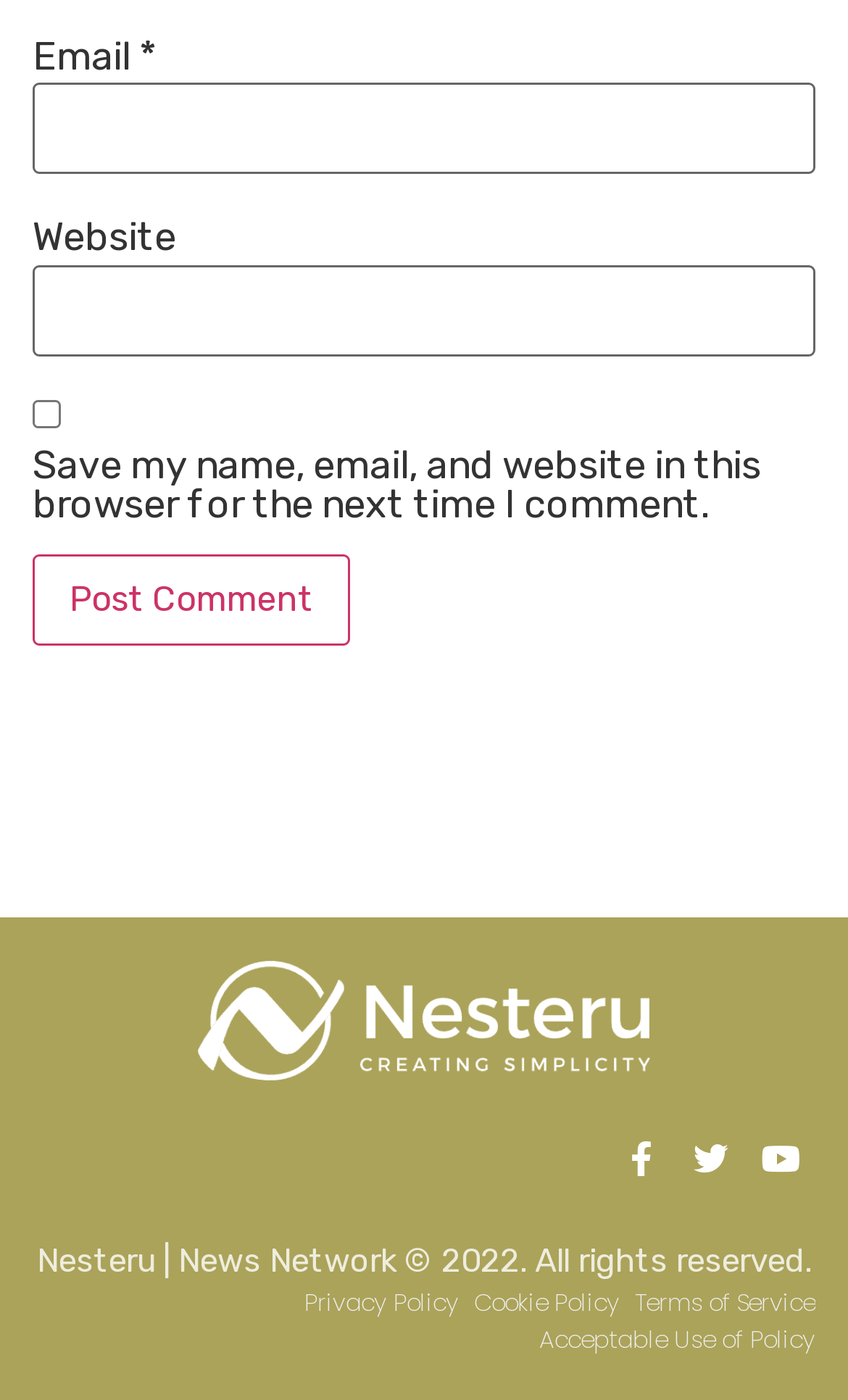Given the element description "parent_node: Email * aria-describedby="email-notes" name="email"", identify the bounding box of the corresponding UI element.

[0.038, 0.059, 0.962, 0.125]